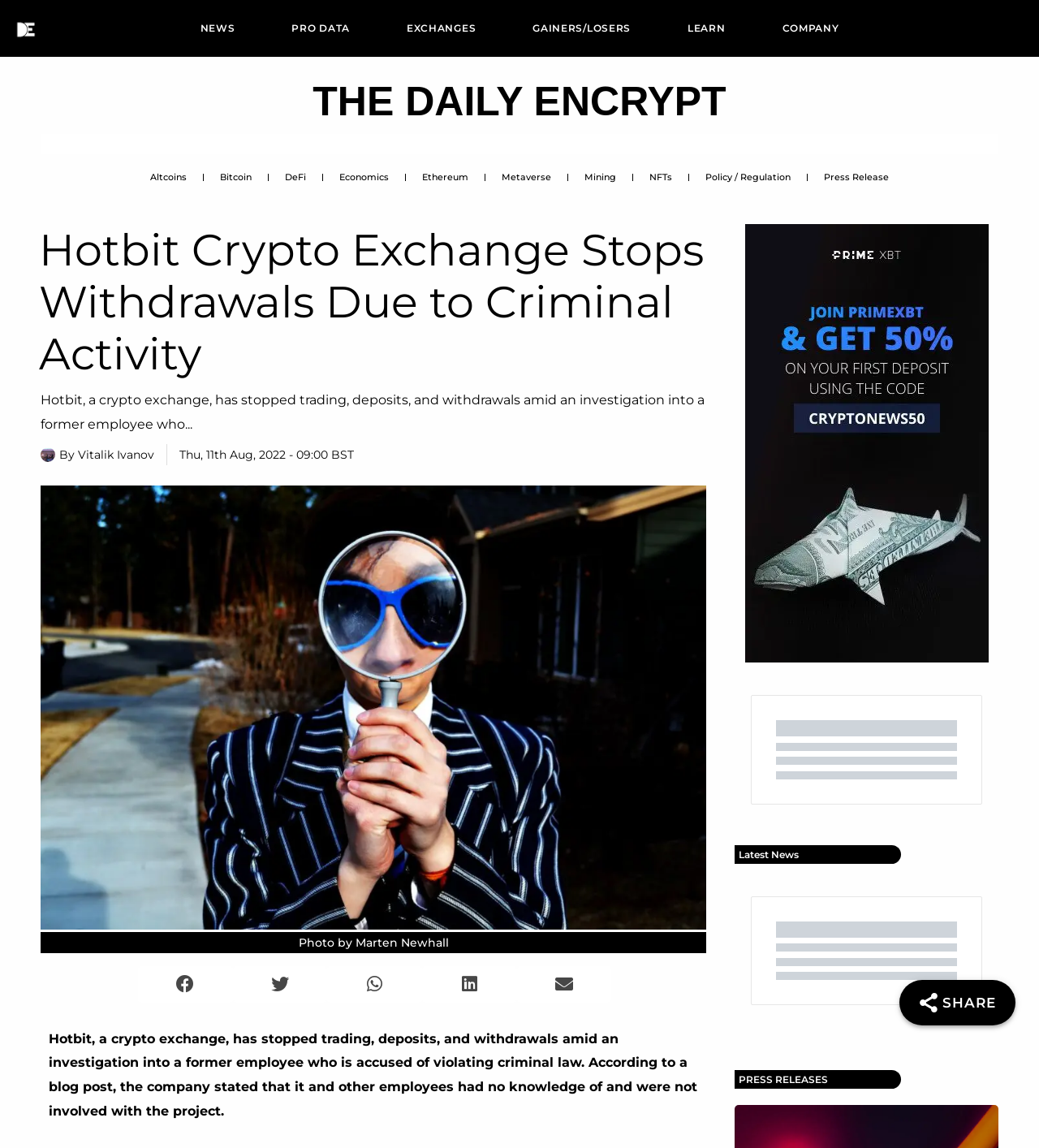Could you identify the text that serves as the heading for this webpage?

Hotbit Crypto Exchange Stops Withdrawals Due to Criminal Activity